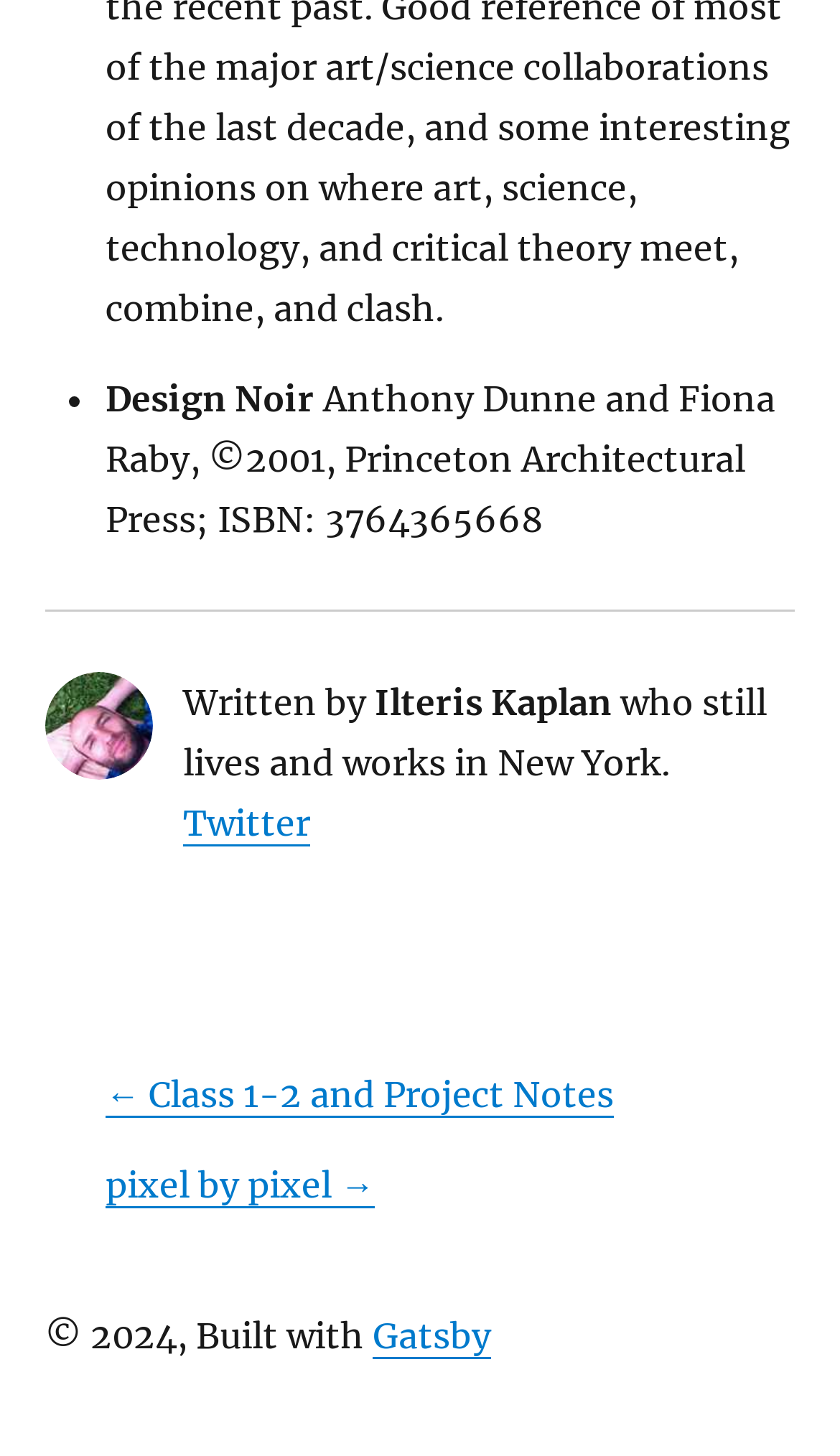Find and provide the bounding box coordinates for the UI element described here: "pixel by pixel →". The coordinates should be given as four float numbers between 0 and 1: [left, top, right, bottom].

[0.126, 0.799, 0.446, 0.829]